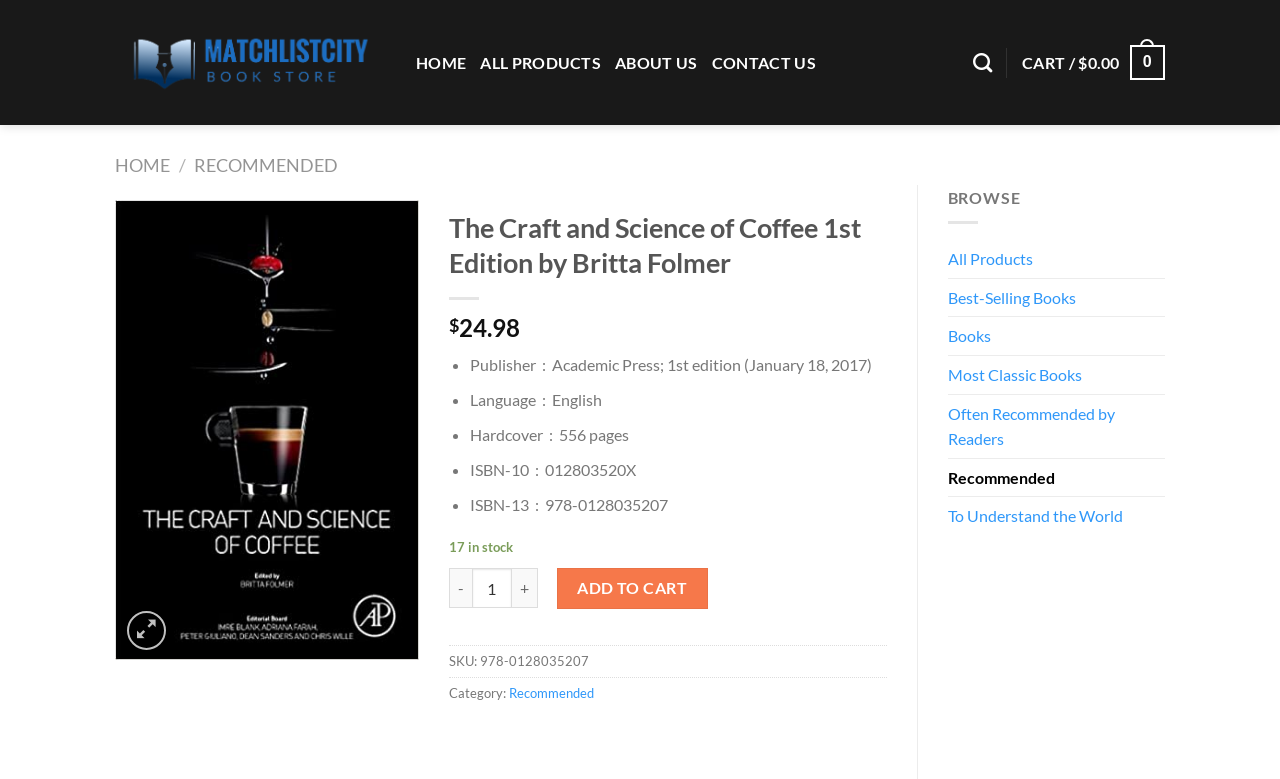Extract the bounding box coordinates of the UI element described by: "Best-Selling Books". The coordinates should include four float numbers ranging from 0 to 1, e.g., [left, top, right, bottom].

[0.74, 0.358, 0.91, 0.406]